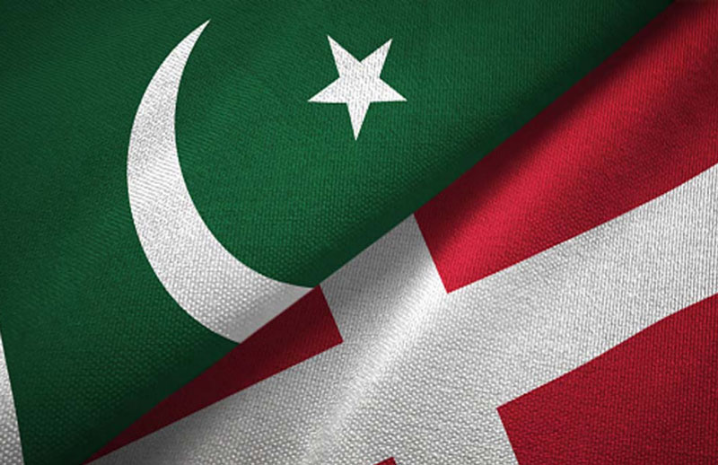Offer a comprehensive description of the image.

This image features the flags of Pakistan and Denmark artistically intertwined, symbolizing a connection between the two nations. The vibrant green of the Pakistani flag, adorned with its white crescent and star, contrasts beautifully with the red and white of the Danish flag, which displays a prominent cross. This visual representation echoes the theme of the accompanying article on visa applications for Denmark from Pakistan, emphasizing the importance of international relations and travel opportunities.